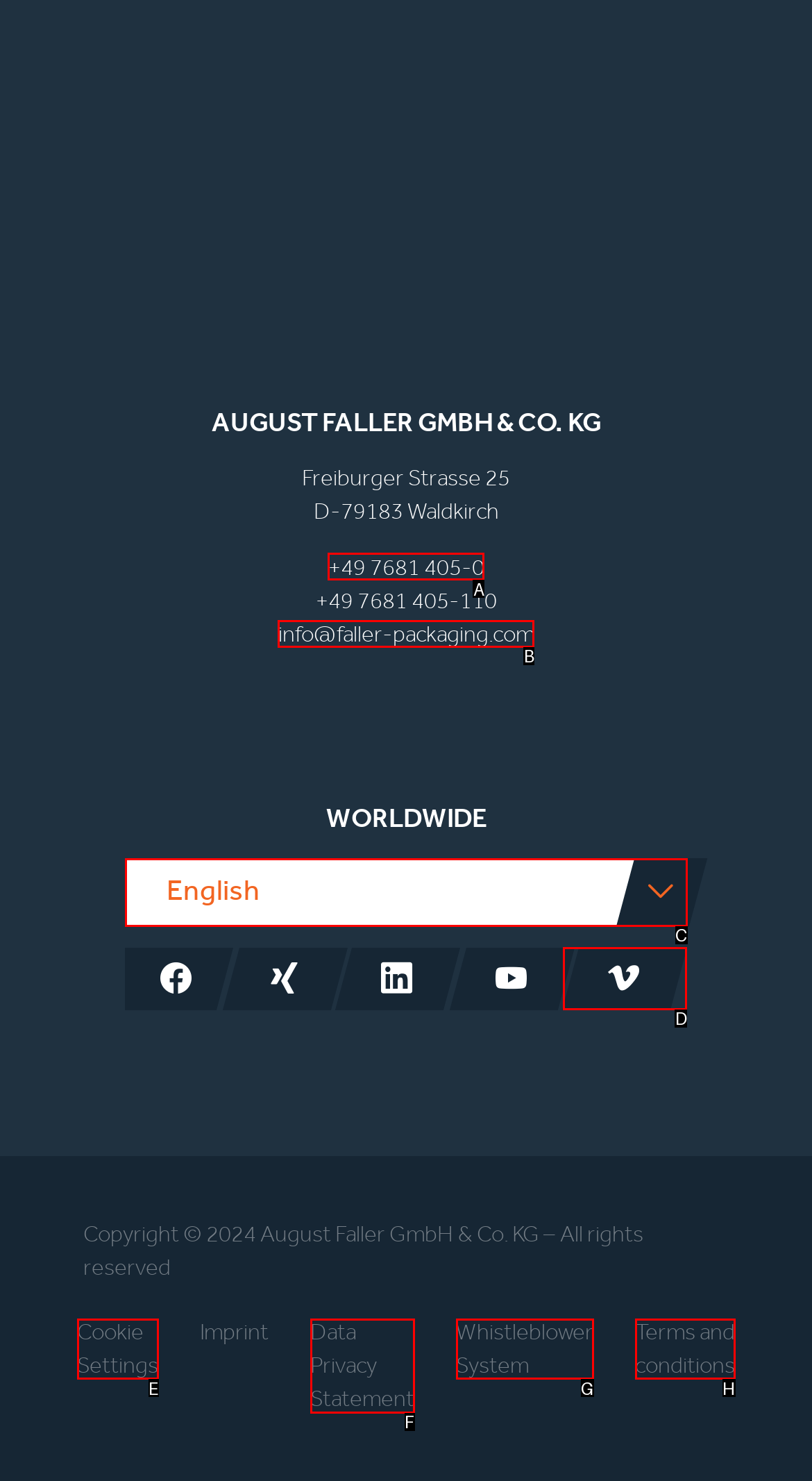To complete the task: View Personalization, select the appropriate UI element to click. Respond with the letter of the correct option from the given choices.

None